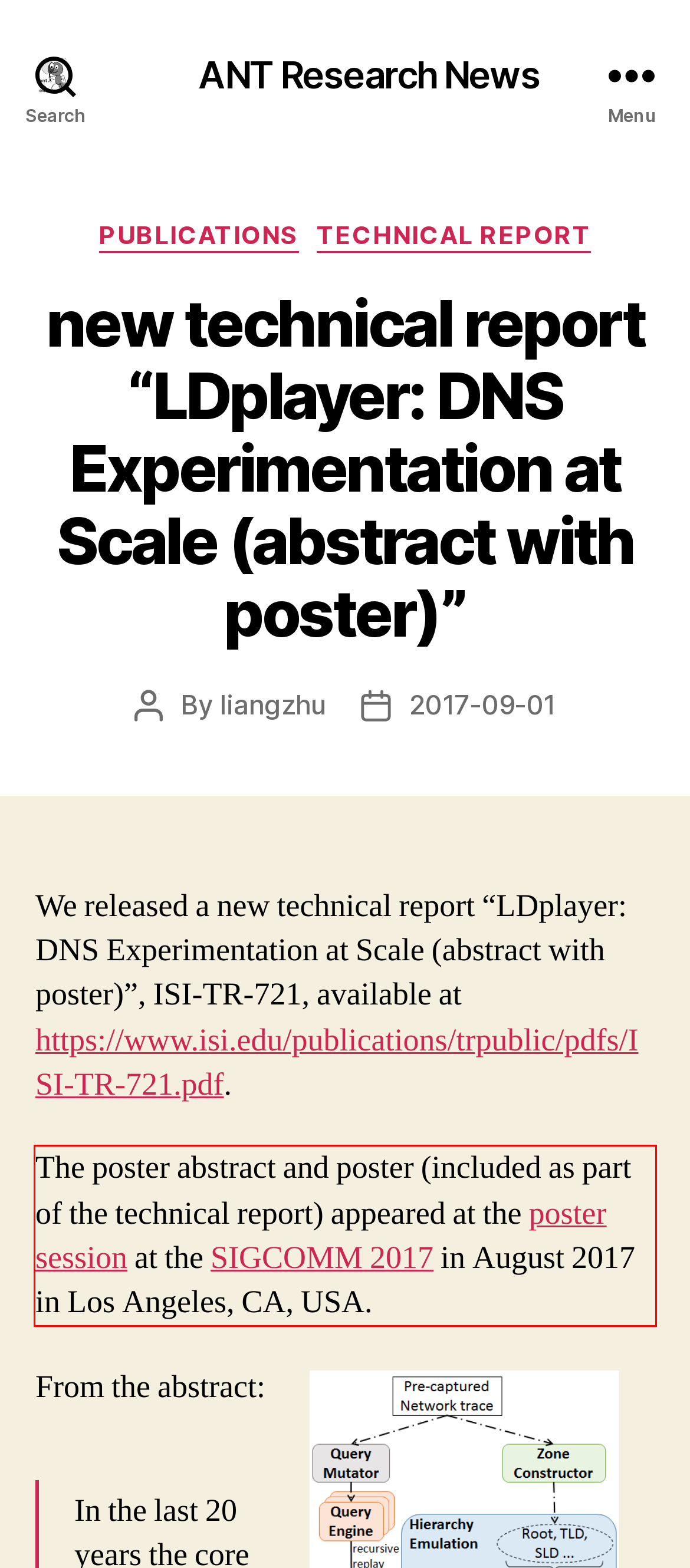Please examine the webpage screenshot containing a red bounding box and use OCR to recognize and output the text inside the red bounding box.

The poster abstract and poster (included as part of the technical report) appeared at the poster session at the SIGCOMM 2017 in August 2017 in Los Angeles, CA, USA.